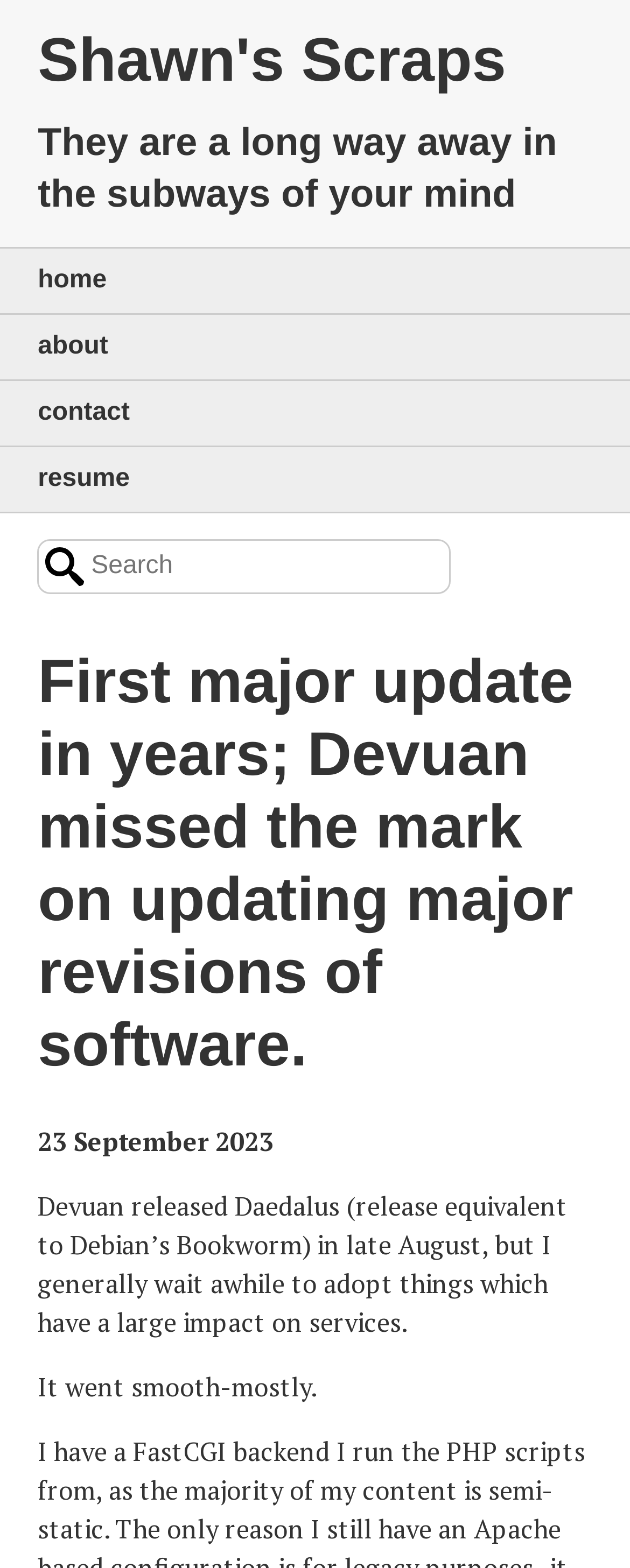Provide a one-word or short-phrase answer to the question:
What programming language is mentioned in the article?

PHP